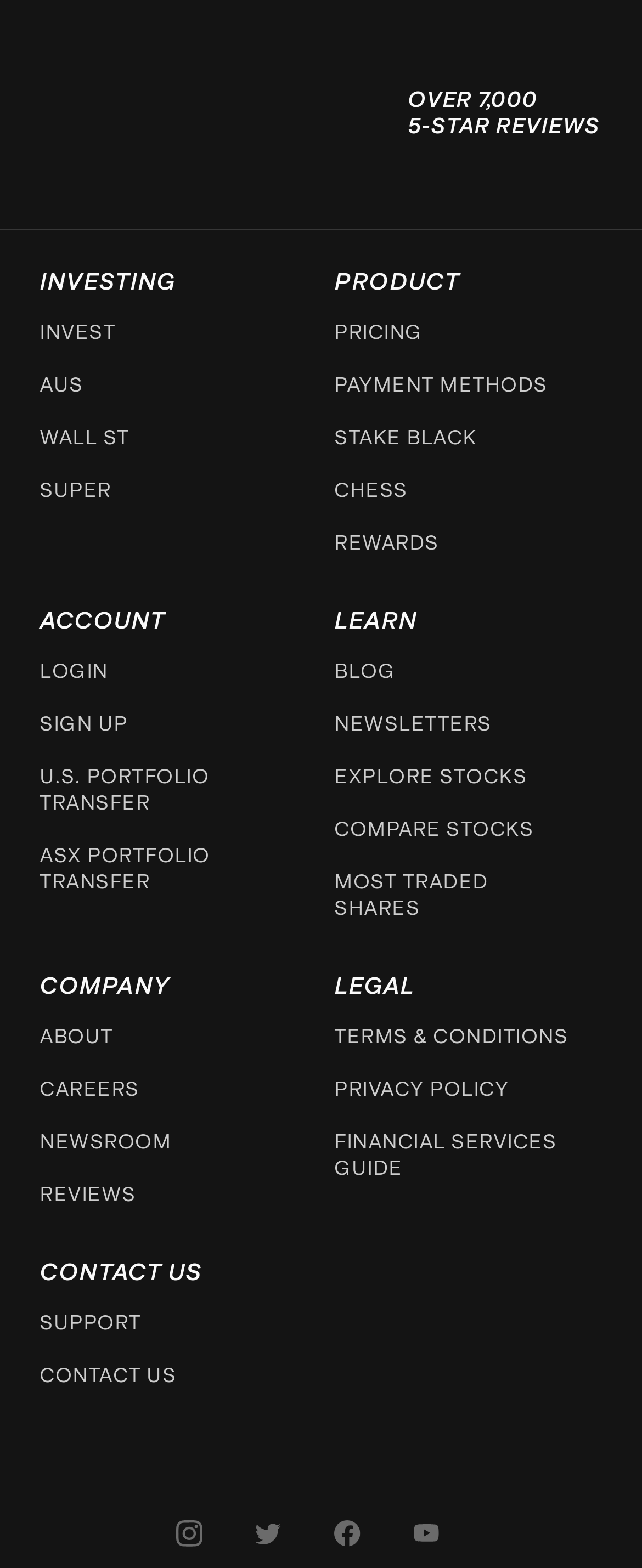Find the bounding box coordinates for the area that must be clicked to perform this action: "Read the blog".

[0.521, 0.42, 0.615, 0.437]